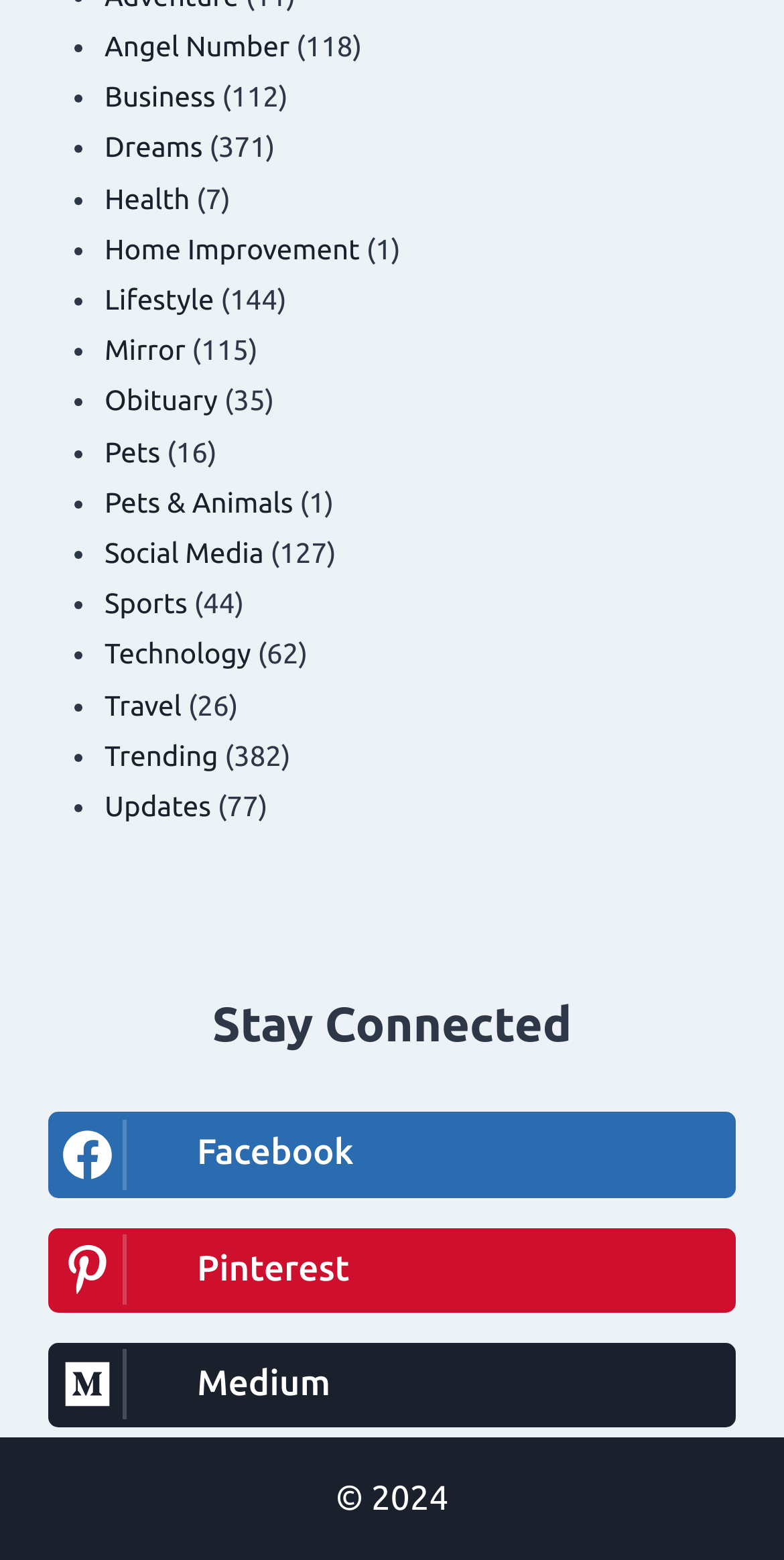Locate the bounding box coordinates of the clickable region necessary to complete the following instruction: "Enter your name". Provide the coordinates in the format of four float numbers between 0 and 1, i.e., [left, top, right, bottom].

None